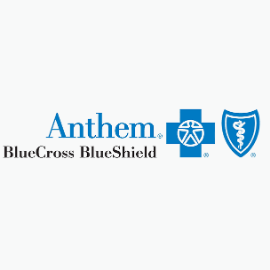Given the content of the image, can you provide a detailed answer to the question?
What symbol is used to highlight the company's focus on healthcare?

The caduceus symbol is used in the logo to highlight Anthem's focus on the healthcare industry, which is a common symbol associated with medicine and healthcare.